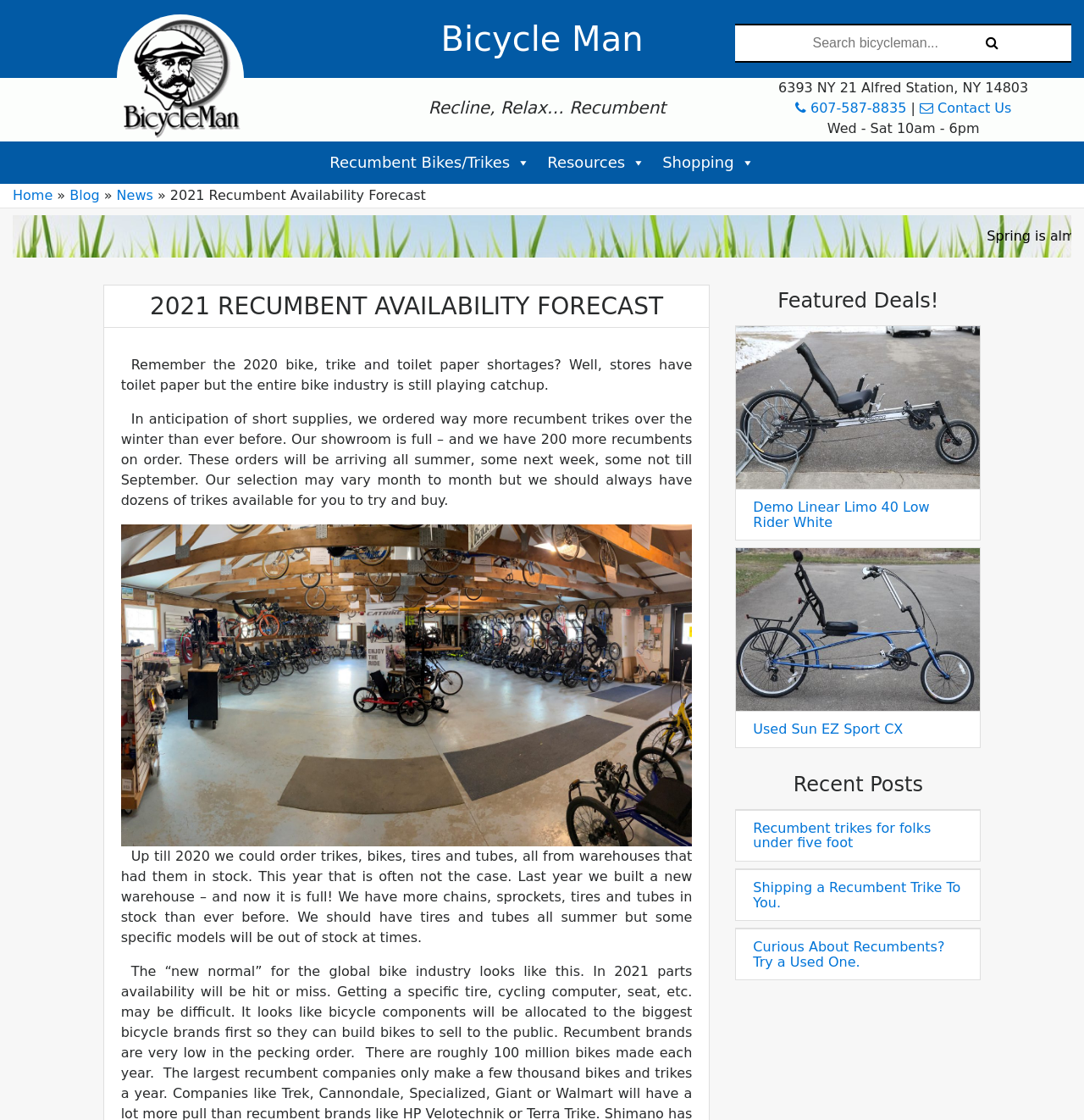Find the bounding box coordinates of the area to click in order to follow the instruction: "Search for something".

[0.741, 0.029, 0.9, 0.048]